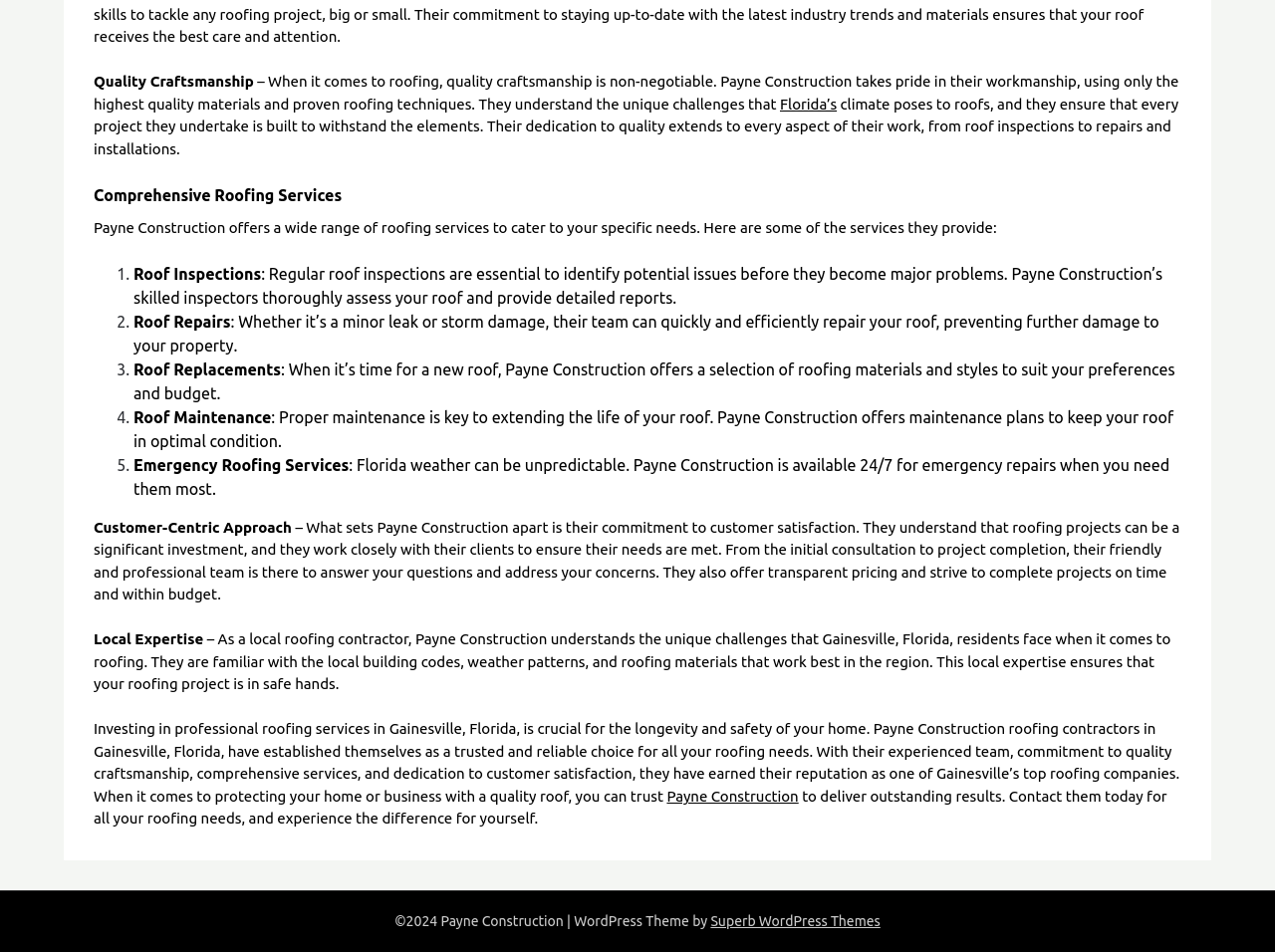Give a concise answer of one word or phrase to the question: 
What is the importance of regular roof inspections?

Identify potential issues